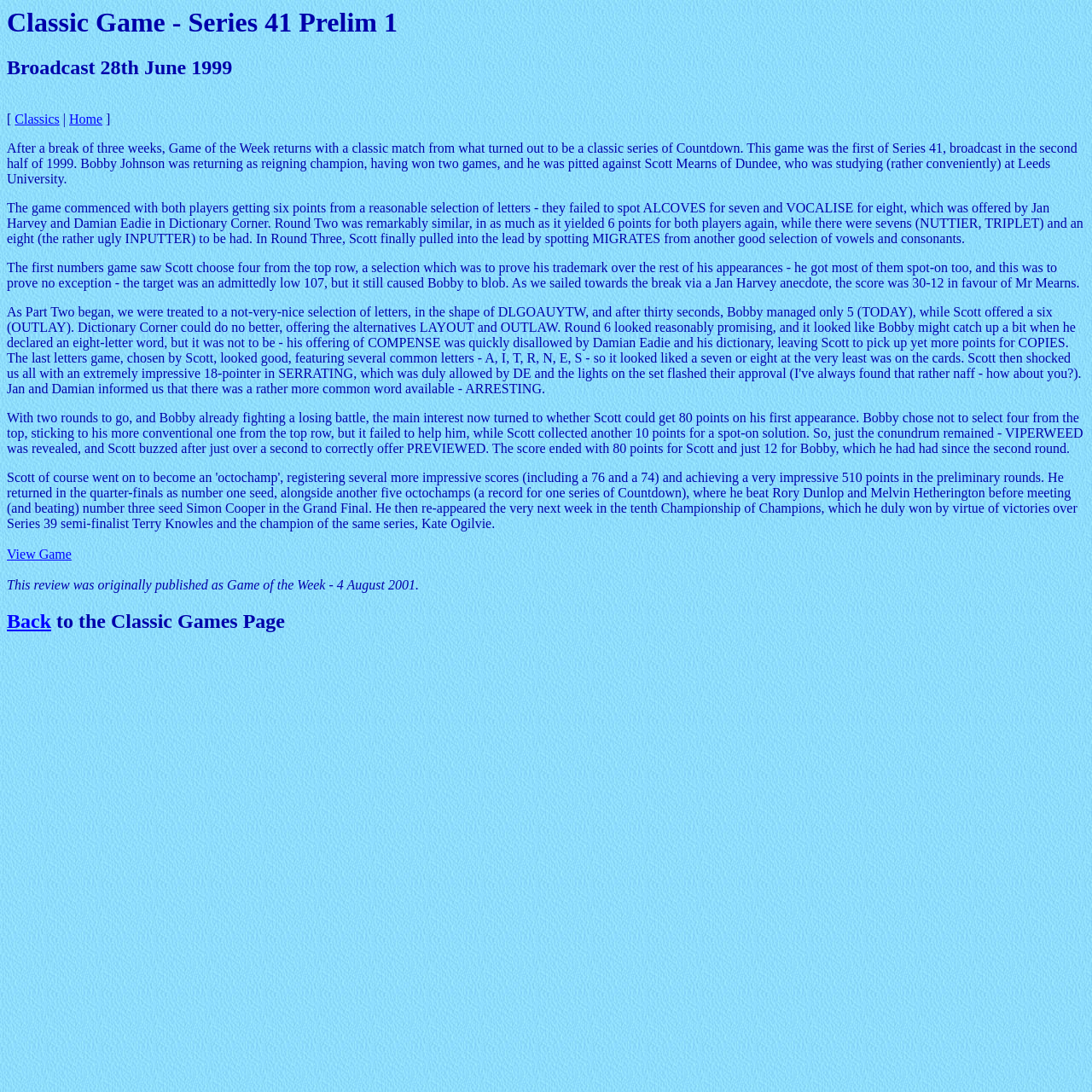Reply to the question with a single word or phrase:
What is the link at the bottom of the page?

Back